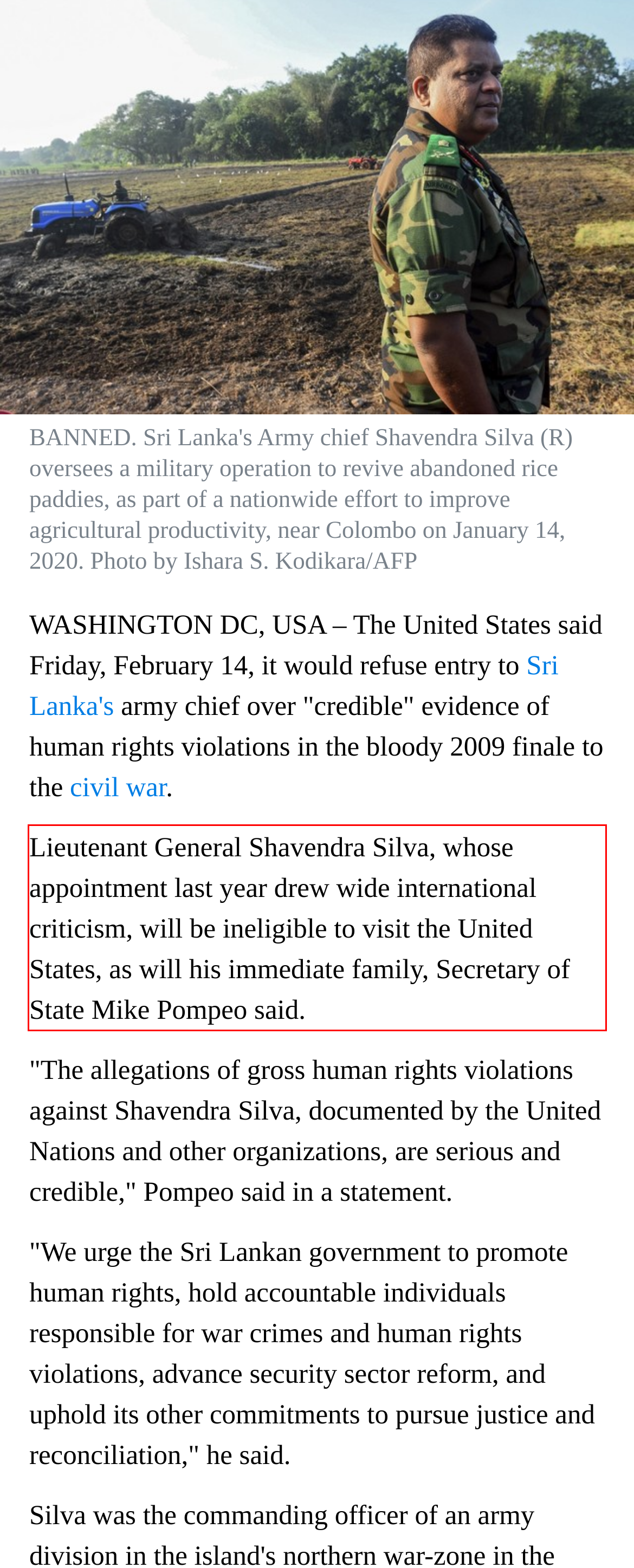You are given a screenshot showing a webpage with a red bounding box. Perform OCR to capture the text within the red bounding box.

Lieutenant General Shavendra Silva, whose appointment last year drew wide international criticism, will be ineligible to visit the United States, as will his immediate family, Secretary of State Mike Pompeo said.